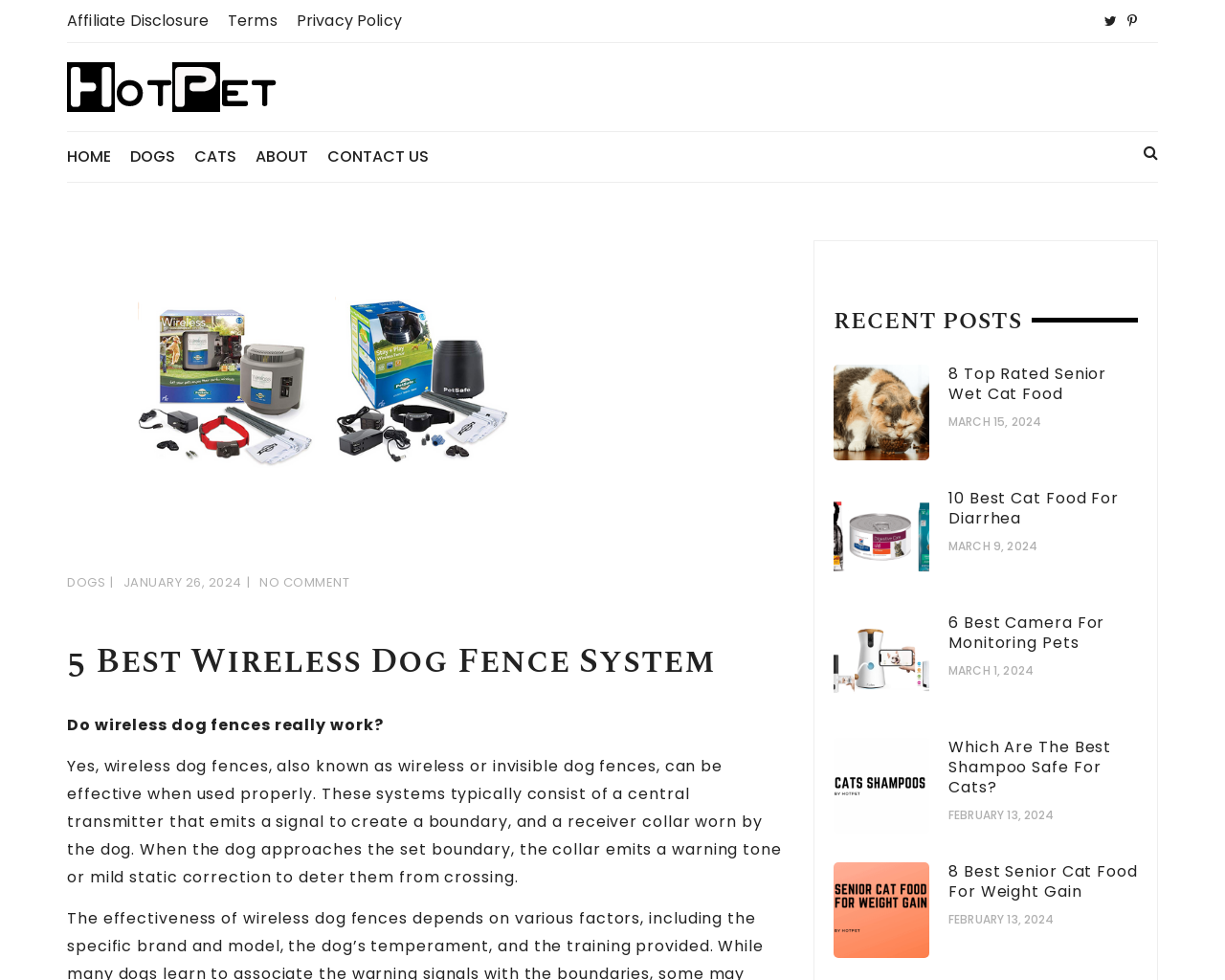Please determine the bounding box of the UI element that matches this description: Permanent Data Solutions. The coordinates should be given as (top-left x, top-left y, bottom-right x, bottom-right y), with all values between 0 and 1.

None